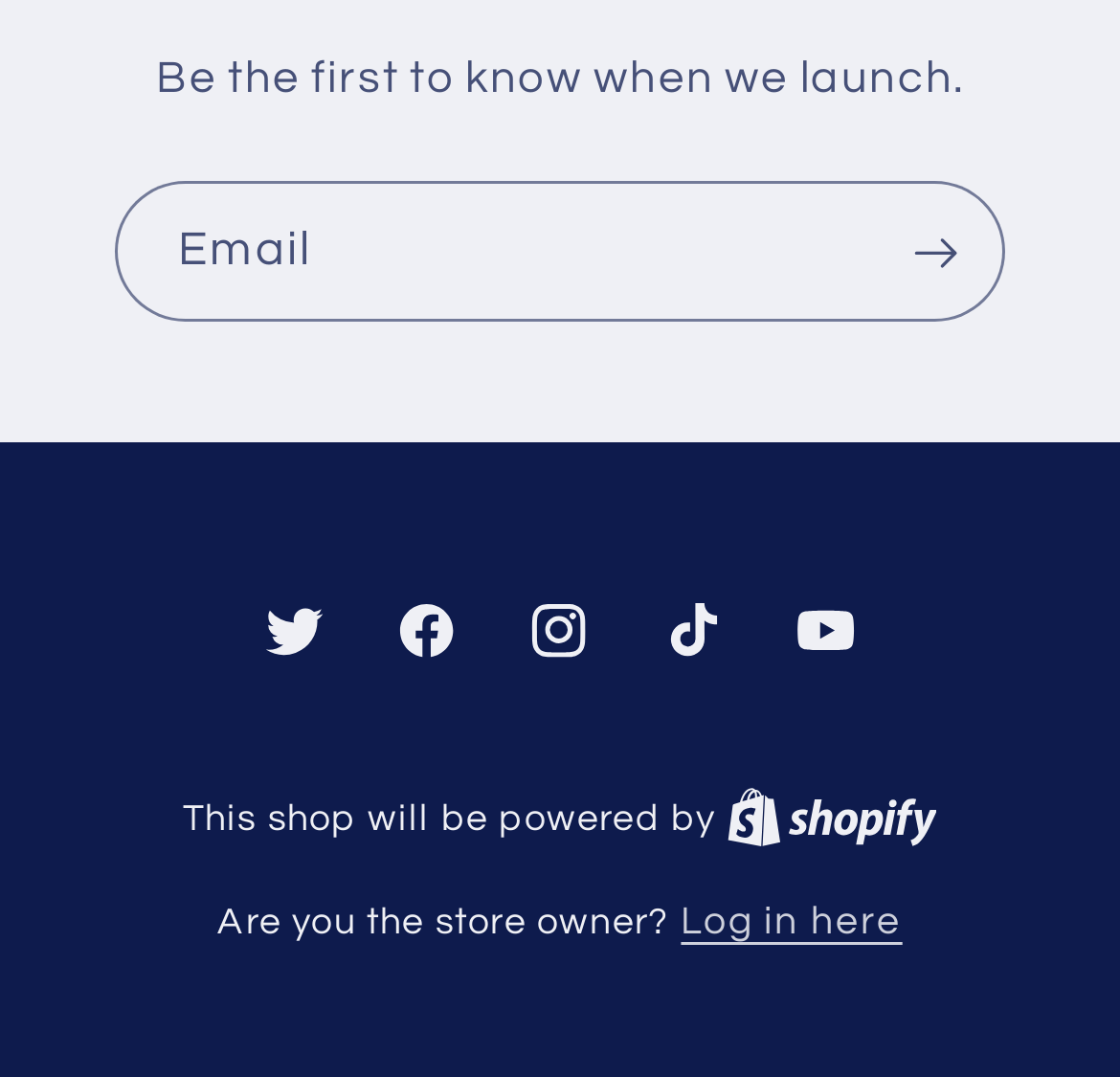Calculate the bounding box coordinates of the UI element given the description: "Log in here".

[0.608, 0.828, 0.806, 0.882]